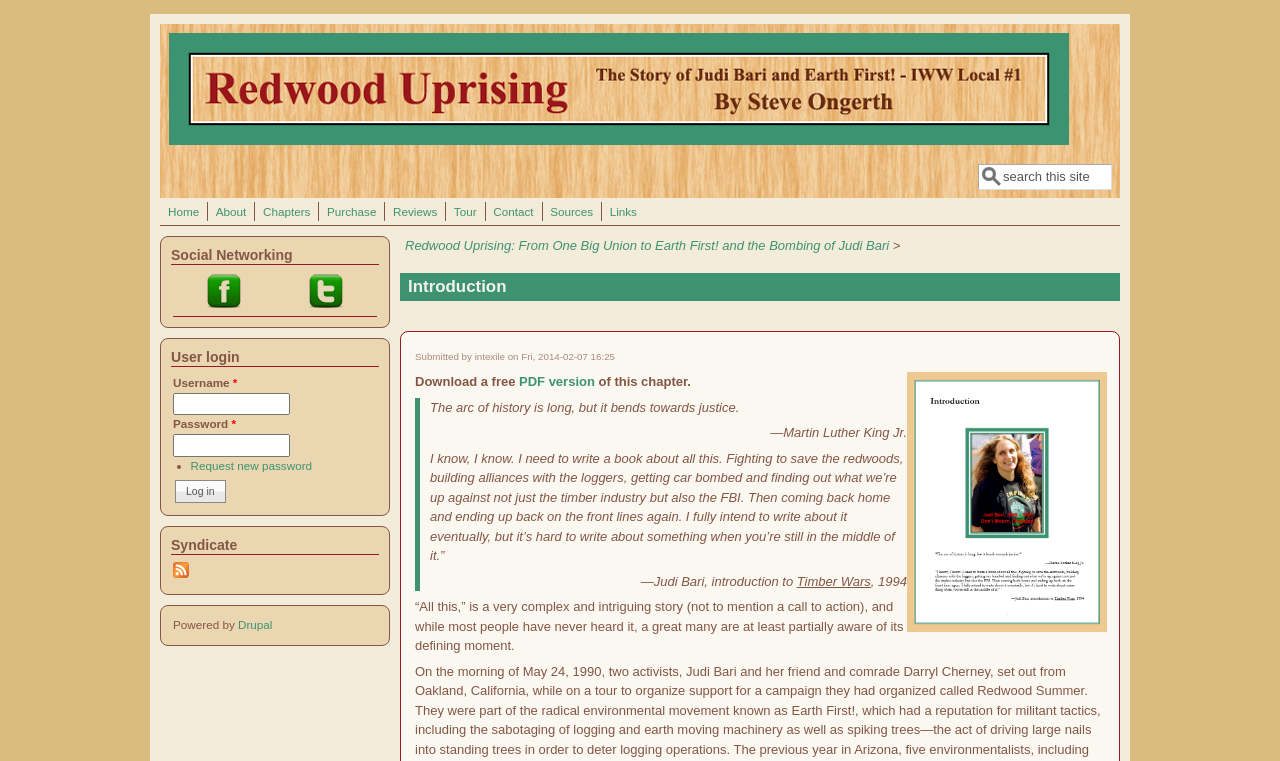Please identify the bounding box coordinates of the element I should click to complete this instruction: 'Subscribe to Syndicate'. The coordinates should be given as four float numbers between 0 and 1, like this: [left, top, right, bottom].

[0.135, 0.745, 0.148, 0.762]